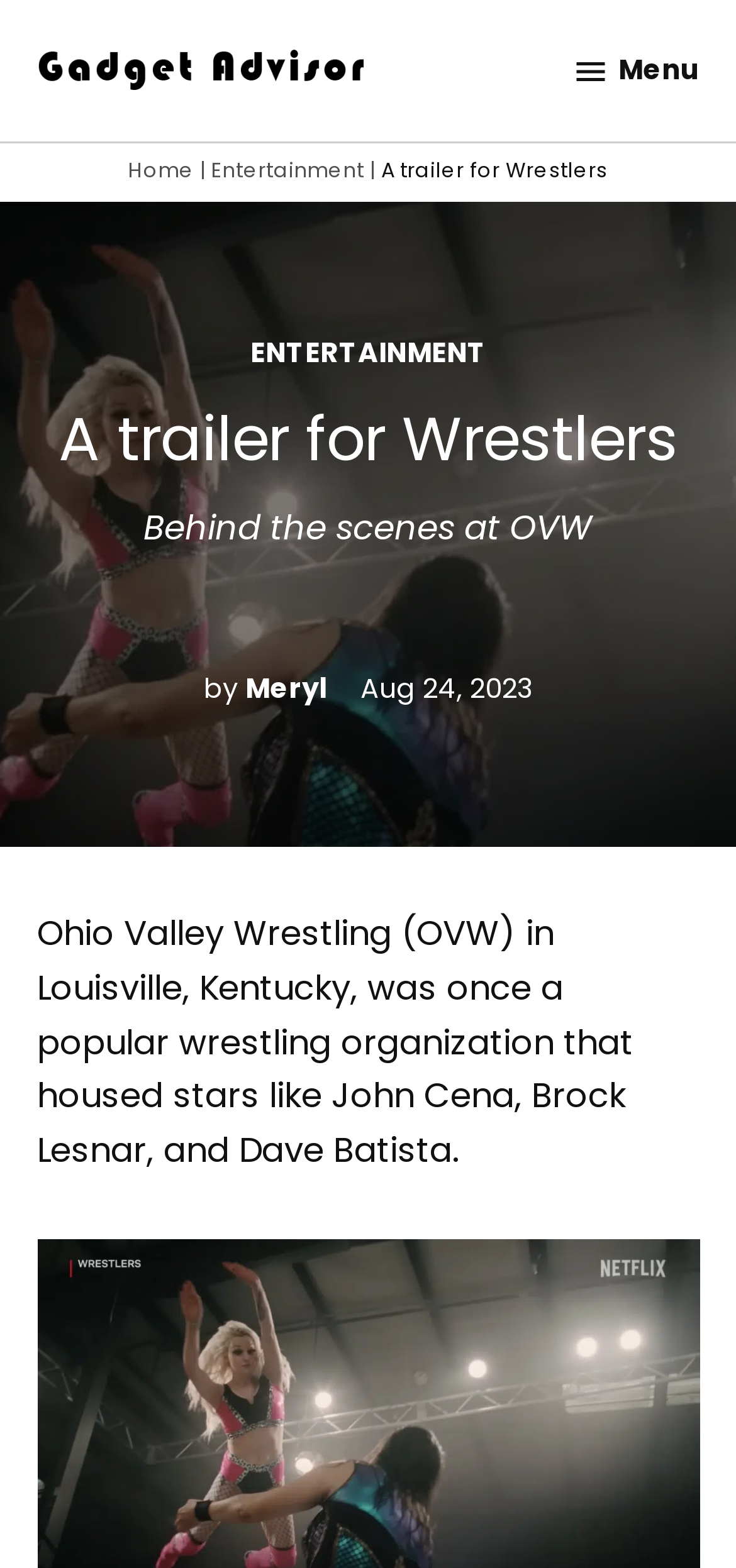What is the category of the post?
Answer the question in a detailed and comprehensive manner.

I found the category of the post by looking at the link element with the text 'ENTERTAINMENT' and bounding box coordinates [0.34, 0.213, 0.66, 0.237]. This indicates that the post is categorized under ENTERTAINMENT.